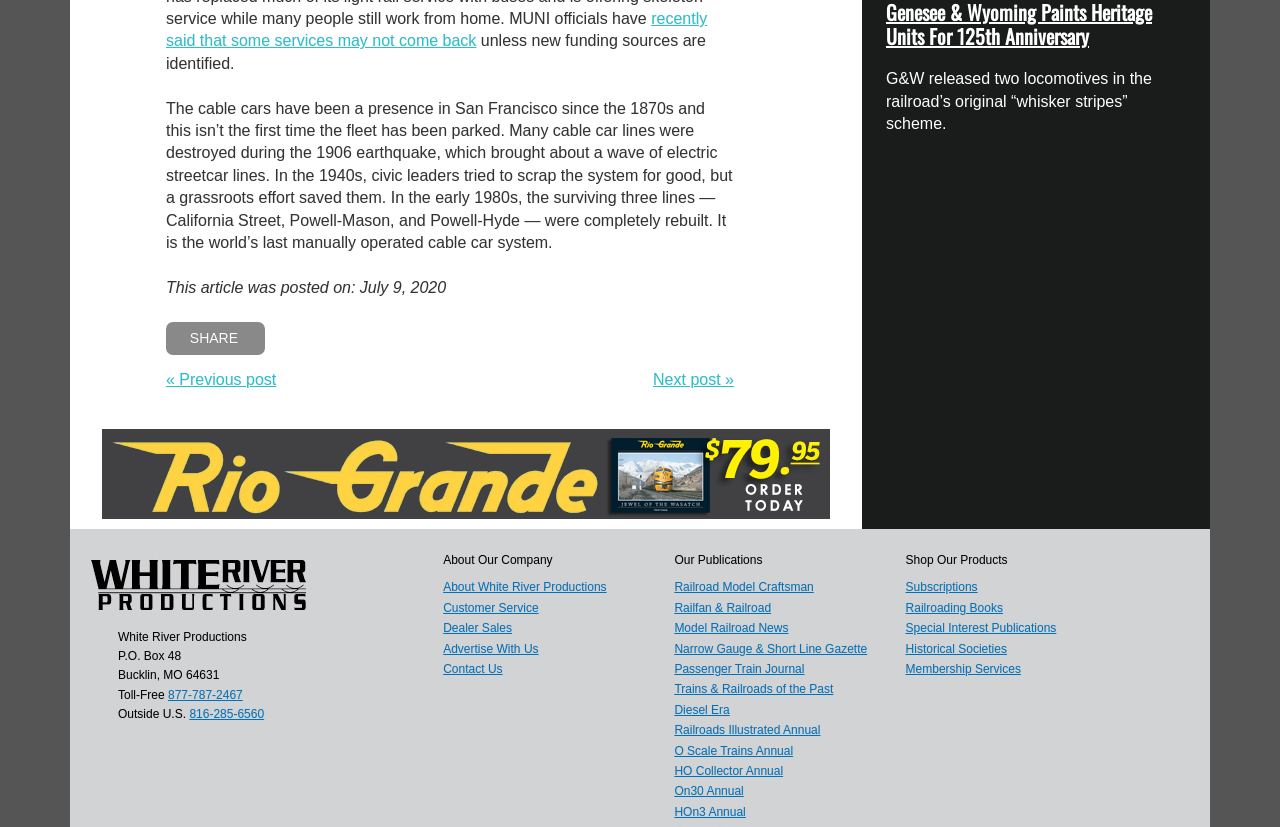For the given element description 877-787-2467, determine the bounding box coordinates of the UI element. The coordinates should follow the format (top-left x, top-left y, bottom-right x, bottom-right y) and be within the range of 0 to 1.

[0.131, 0.831, 0.19, 0.848]